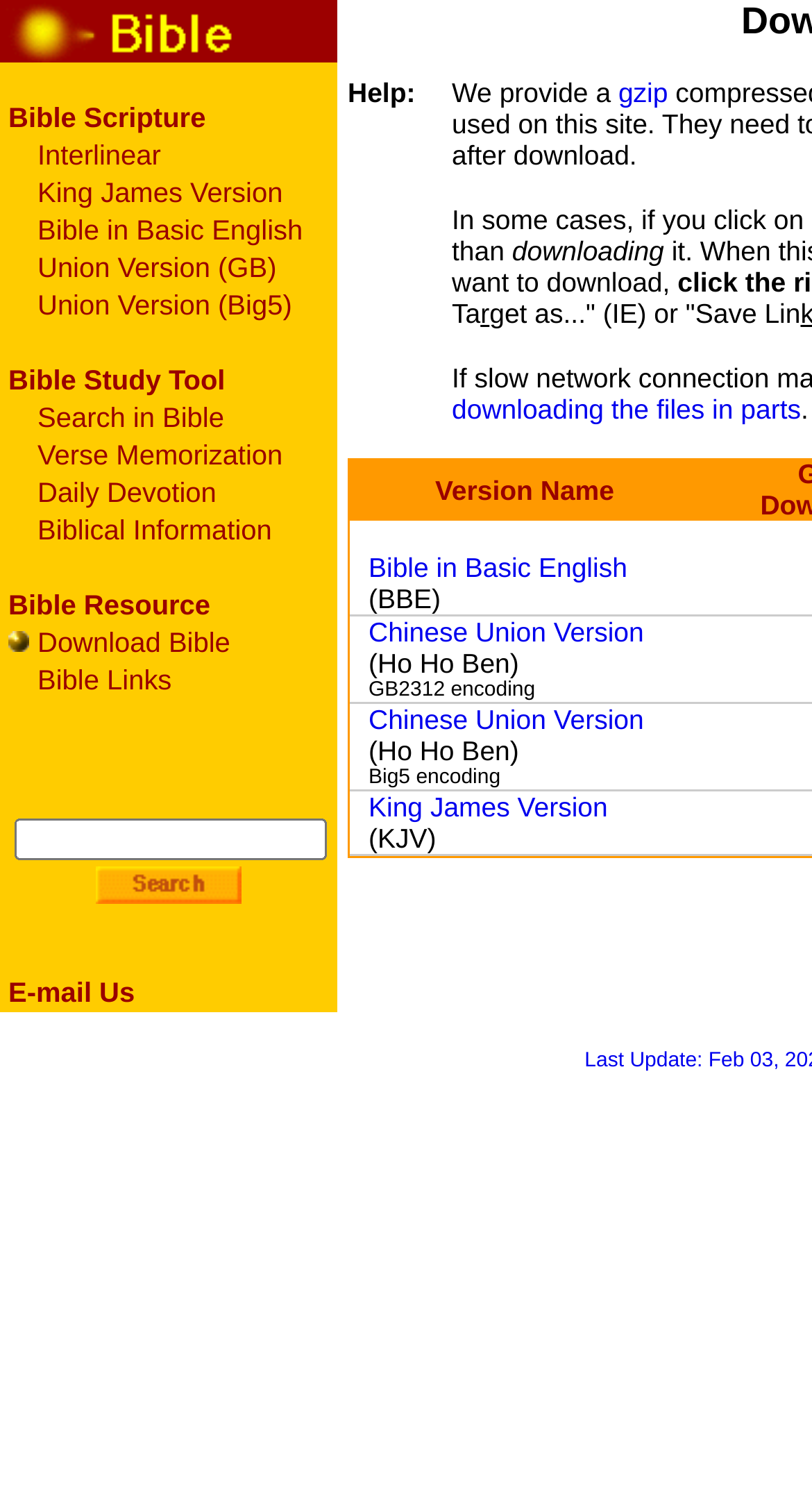Refer to the image and provide an in-depth answer to the question:
Is there a search function on the webpage?

By looking at the webpage, I can see a search box and a 'Search' link, which indicates that there is a search function available on the webpage.